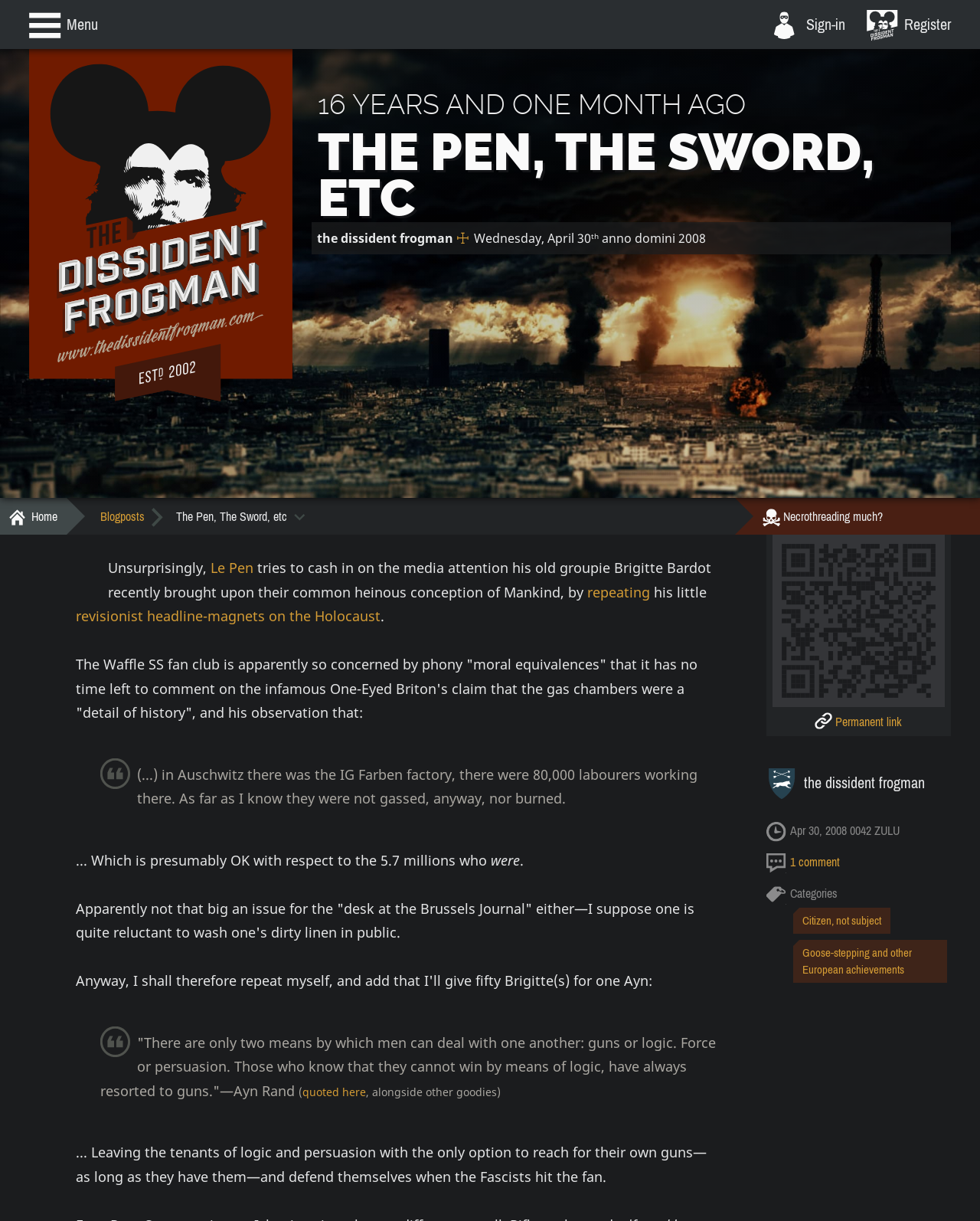Identify and provide the bounding box for the element described by: "1 comment".

[0.806, 0.7, 0.857, 0.711]